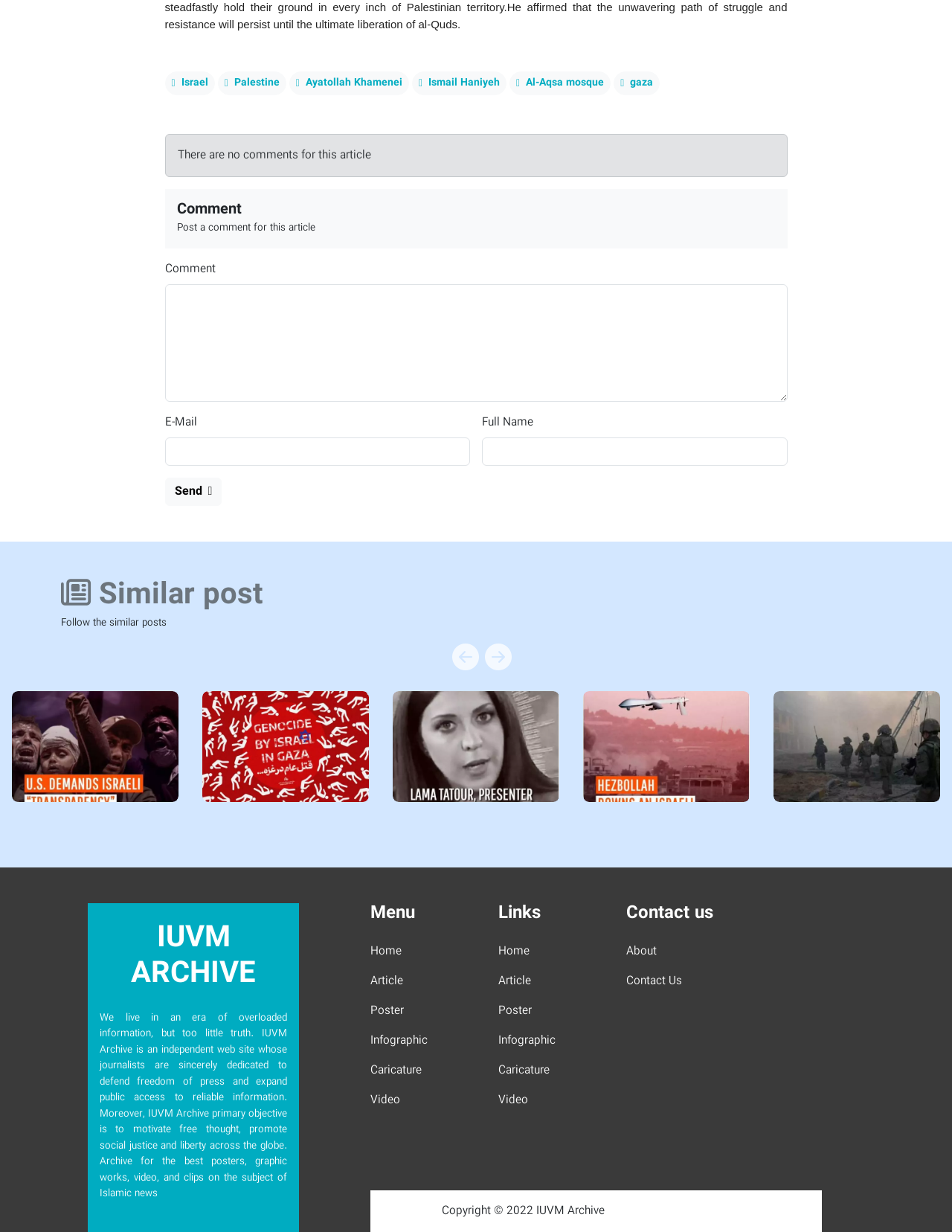What is the purpose of the IUVM Archive website?
Use the image to give a comprehensive and detailed response to the question.

According to the webpage, IUVM Archive is an independent website whose journalists are dedicated to defend freedom of press and expand public access to reliable information, and its primary objective is to motivate free thought, promote social justice and liberty across the globe.